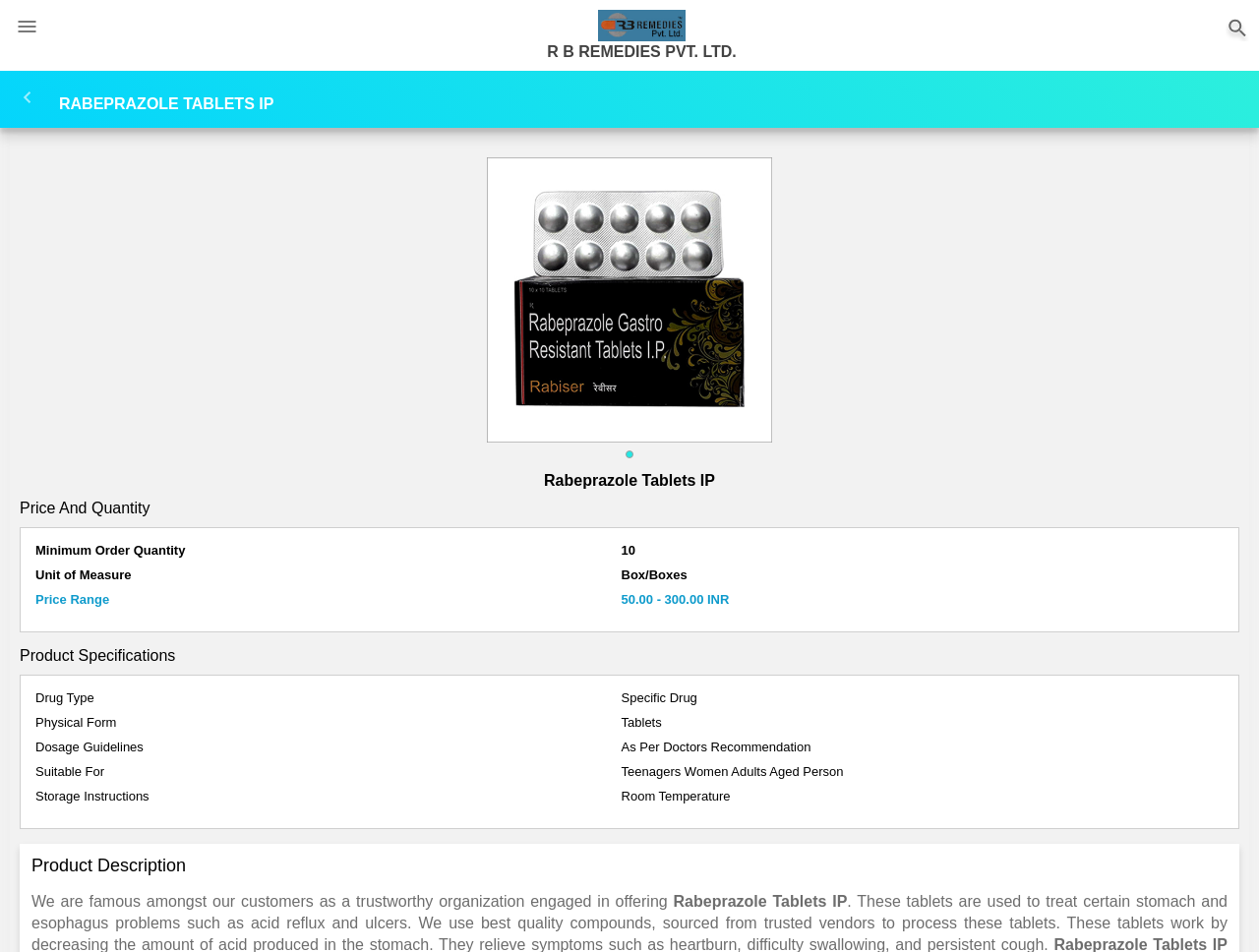Give a one-word or one-phrase response to the question:
What is the dosage guideline for Rabeprazole Tablets IP?

As Per Doctors Recommendation